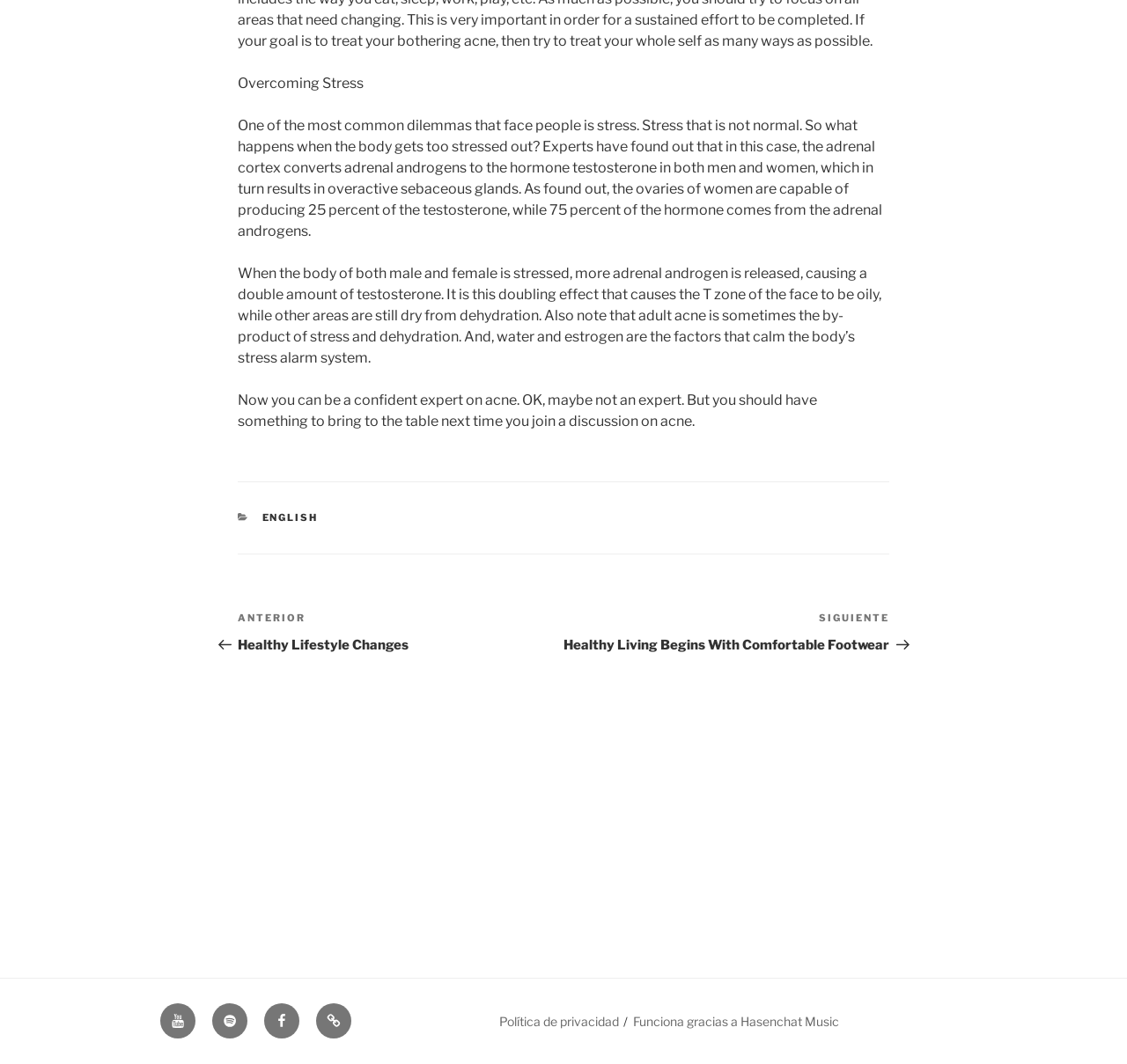Determine the bounding box coordinates for the area that should be clicked to carry out the following instruction: "Visit the 'Siguiente entrada Healthy Living Begins With Comfortable Footwear'".

[0.5, 0.574, 0.789, 0.614]